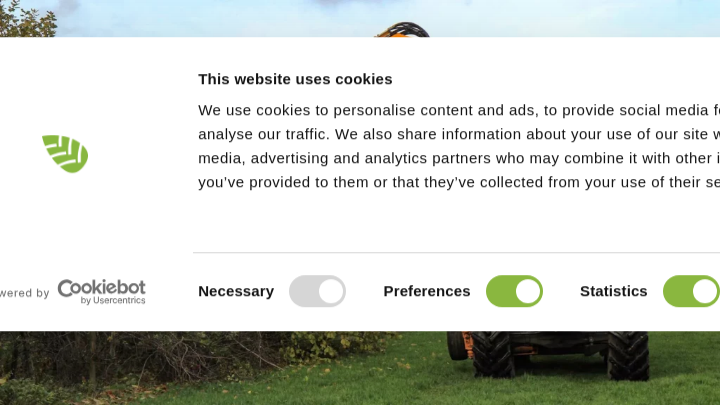Illustrate the image with a detailed and descriptive caption.

The image features a prominent cookie consent modal from Cookiebot, indicating that the website utilizes cookies to enhance user experience, personalize content, and analyze traffic. The modal includes options for users to customize their cookie preferences such as "Necessary," "Preferences," "Statistics," and "Marketing," with each option accompanied by toggle switches to indicate their status (enabled or disabled). A logo at the bottom confirms that the modal is powered by Cookiebot. The background hints at a green, outdoor environment, suggesting a context related to agricultural services, which aligns with the broader theme of the webpage focused on landscape maintenance and agricultural machinery.